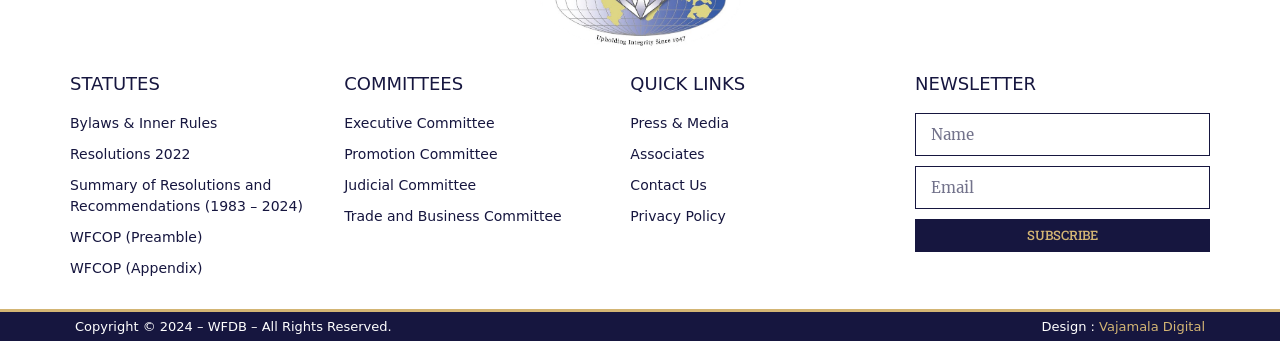From the webpage screenshot, predict the bounding box of the UI element that matches this description: "name="s" placeholder="Search Our Site"".

None